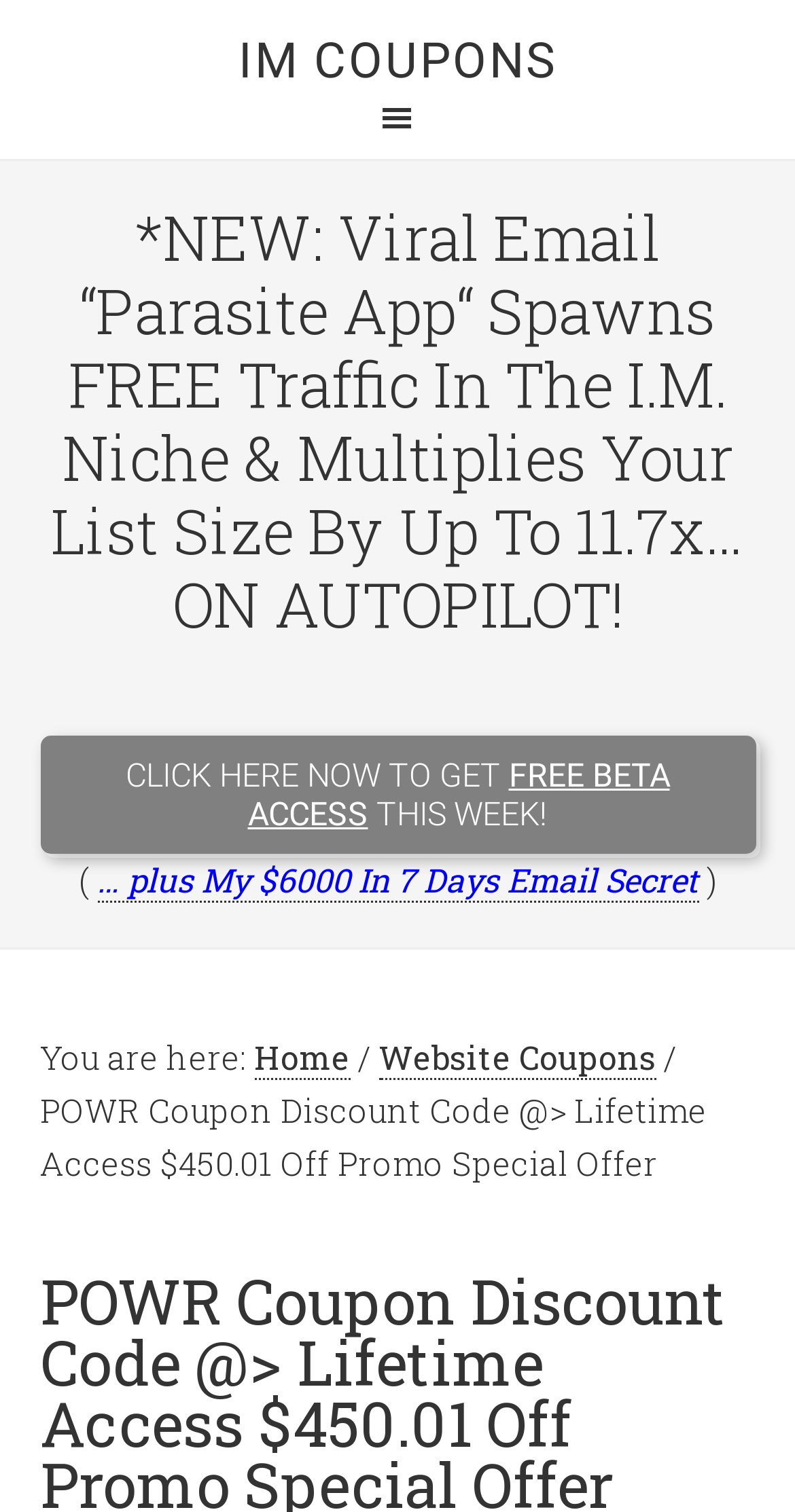What is the current section of the website?
Answer the question with a thorough and detailed explanation.

The current section of the website is 'Website Coupons' as indicated by the breadcrumb navigation at the bottom of the webpage.